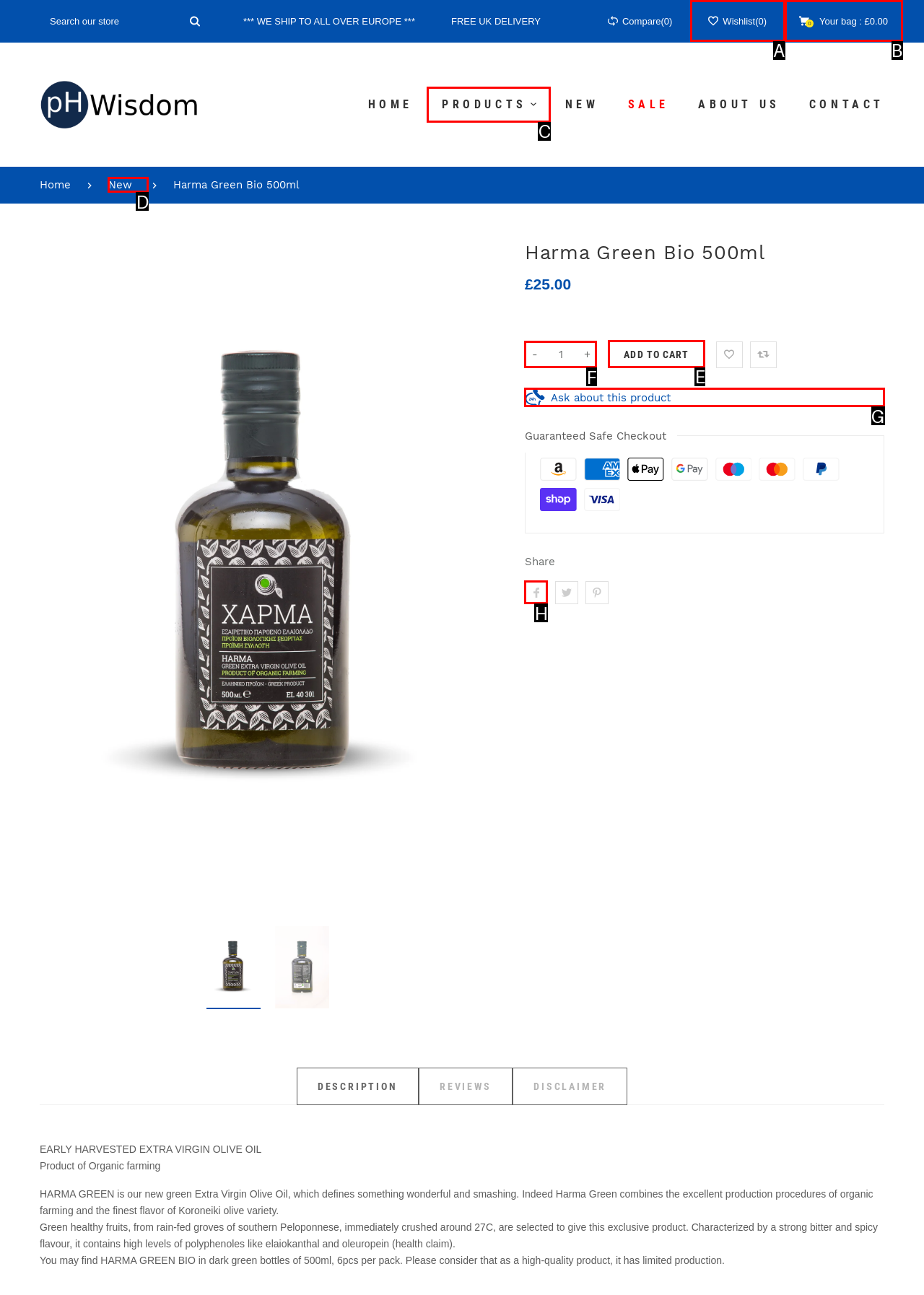Find the appropriate UI element to complete the task: Add to cart. Indicate your choice by providing the letter of the element.

E